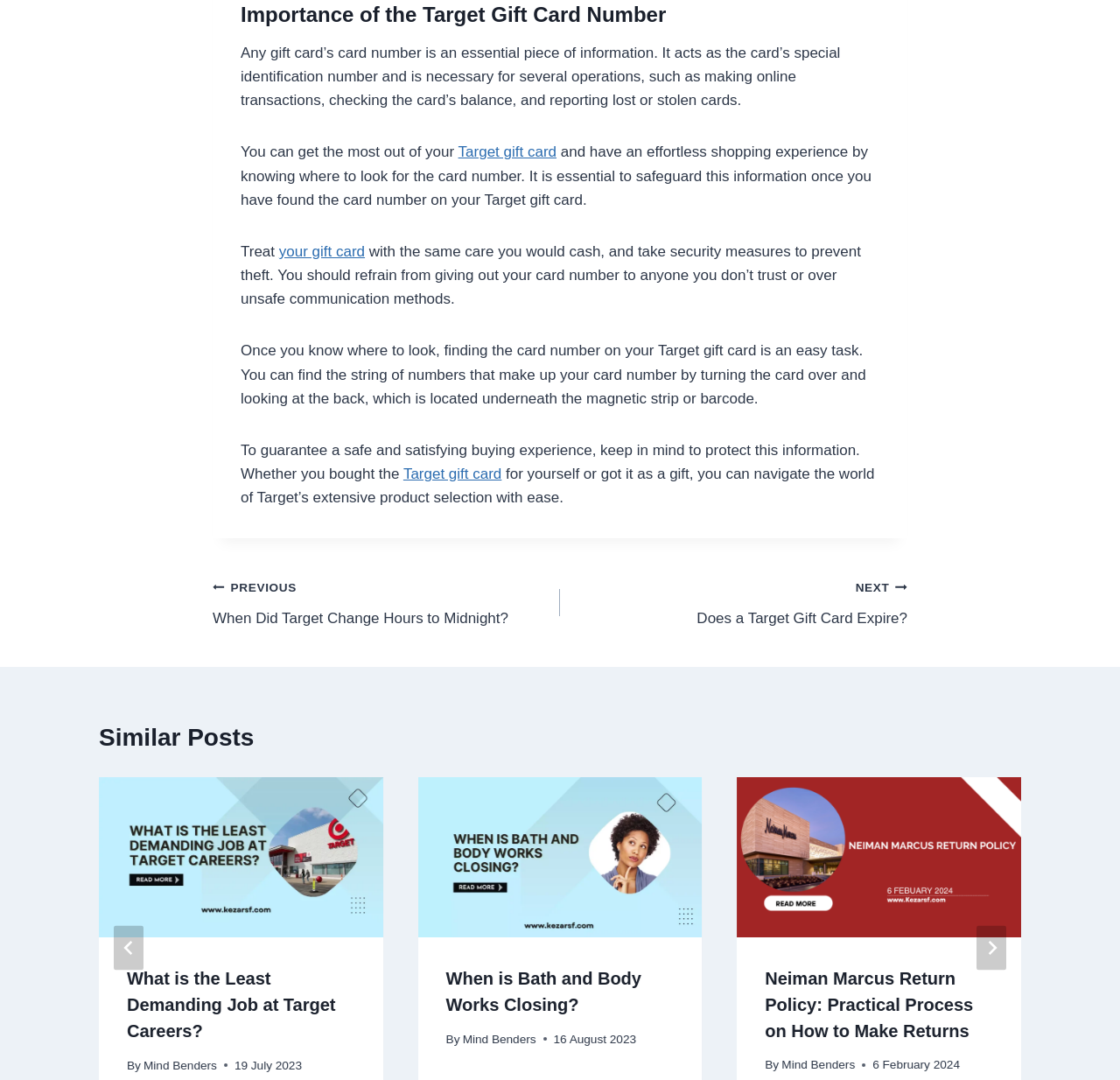Specify the bounding box coordinates of the area to click in order to execute this command: 'Click on the 'Go to last slide' button'. The coordinates should consist of four float numbers ranging from 0 to 1, and should be formatted as [left, top, right, bottom].

[0.102, 0.857, 0.128, 0.898]